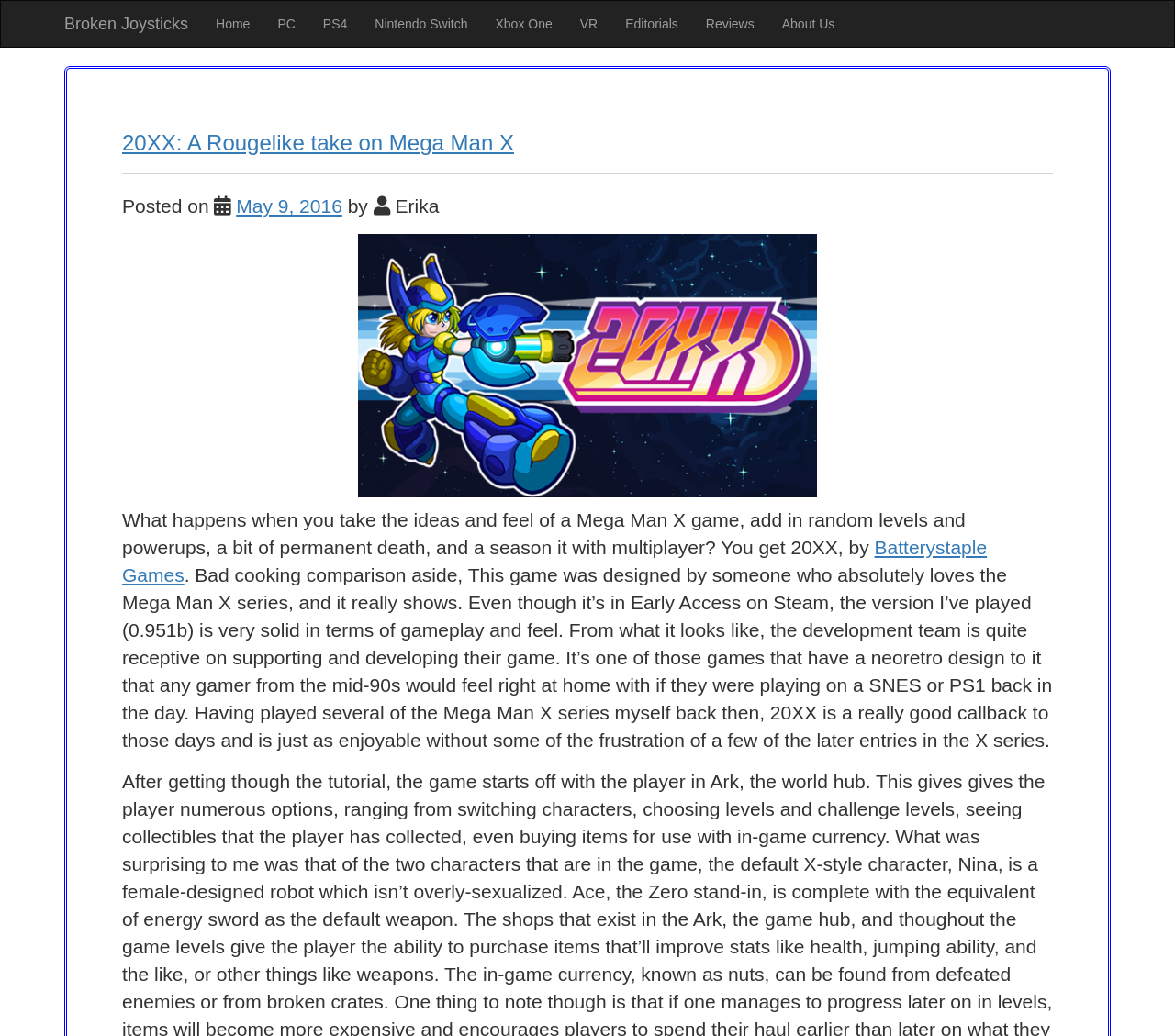Locate the bounding box coordinates of the element that should be clicked to fulfill the instruction: "Read the article about 20XX".

[0.104, 0.126, 0.437, 0.15]